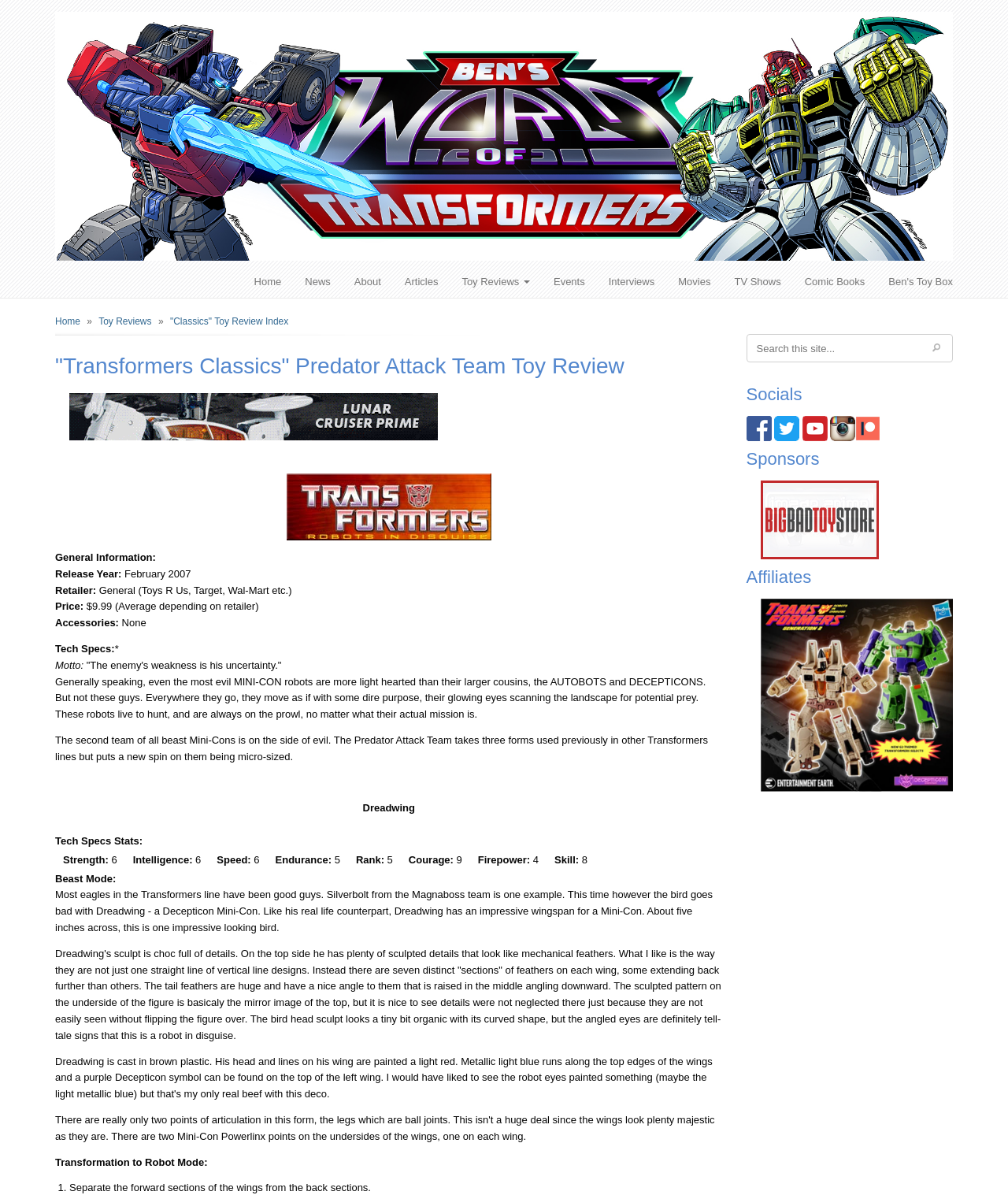Identify and extract the main heading from the webpage.

"Transformers Classics" Predator Attack Team Toy Review